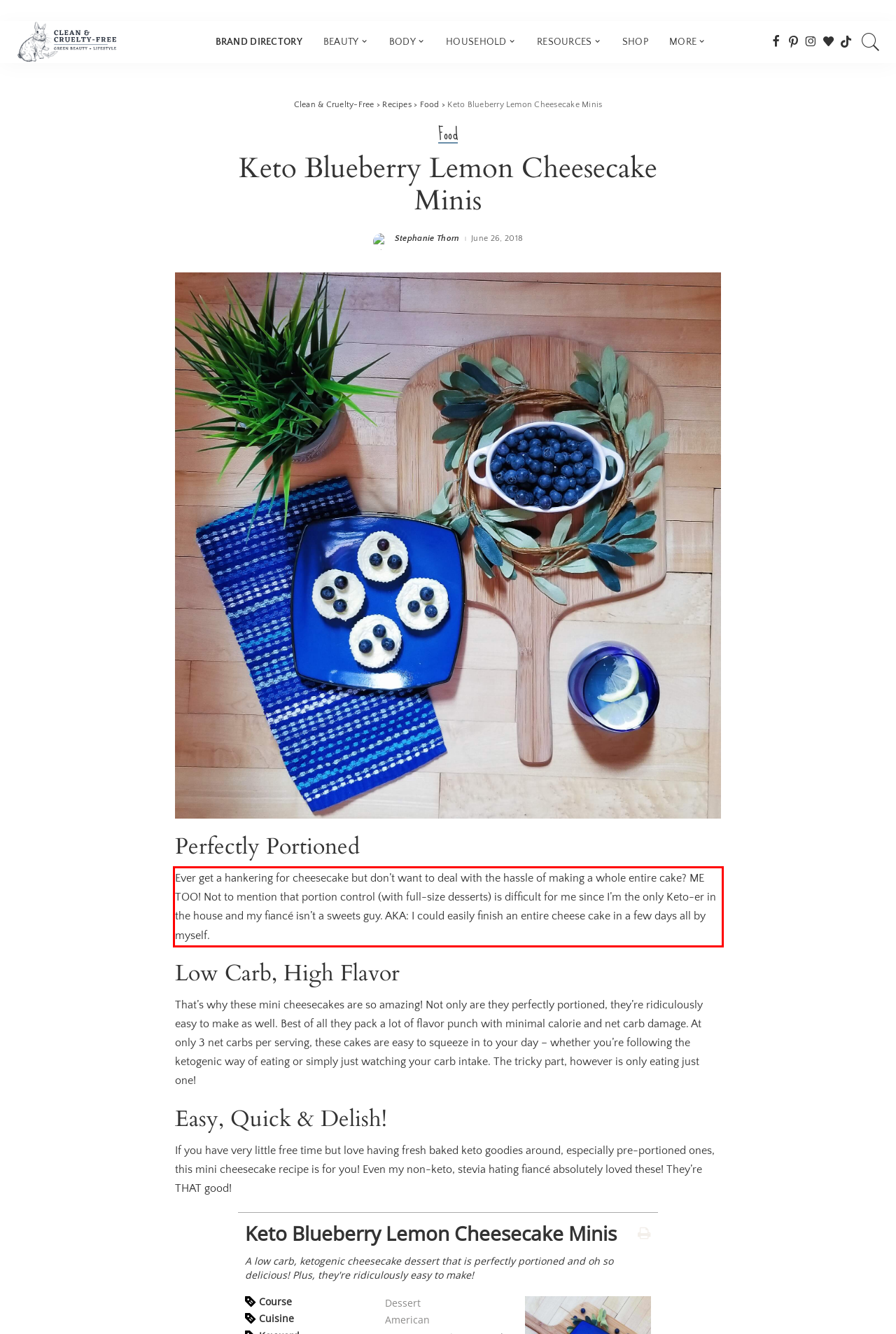You have a screenshot of a webpage where a UI element is enclosed in a red rectangle. Perform OCR to capture the text inside this red rectangle.

Ever get a hankering for cheesecake but don’t want to deal with the hassle of making a whole entire cake? ME TOO! Not to mention that portion control (with full-size desserts) is difficult for me since I’m the only Keto-er in the house and my fiancé isn’t a sweets guy. AKA: I could easily finish an entire cheese cake in a few days all by myself.